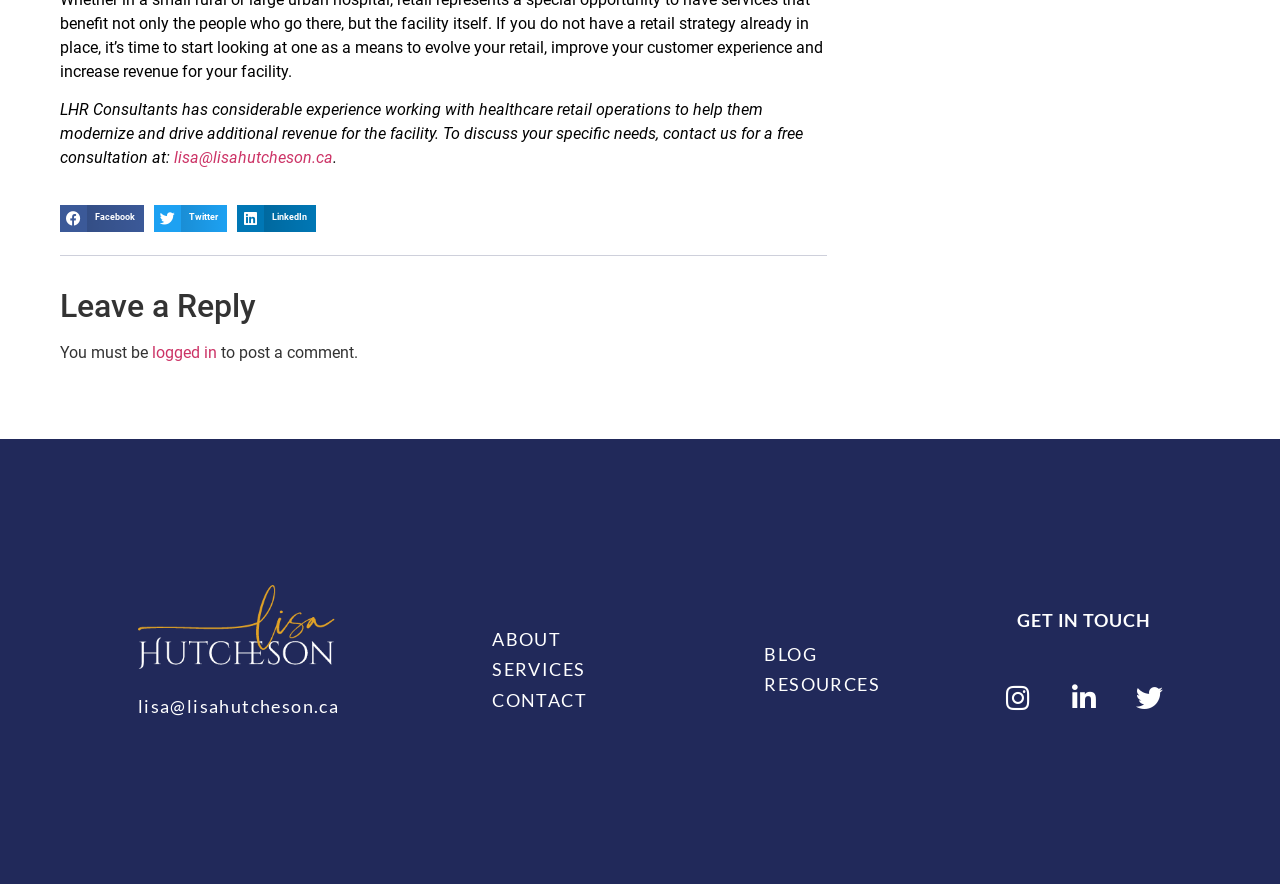Kindly respond to the following question with a single word or a brief phrase: 
What is the company's expertise?

Healthcare retail operations